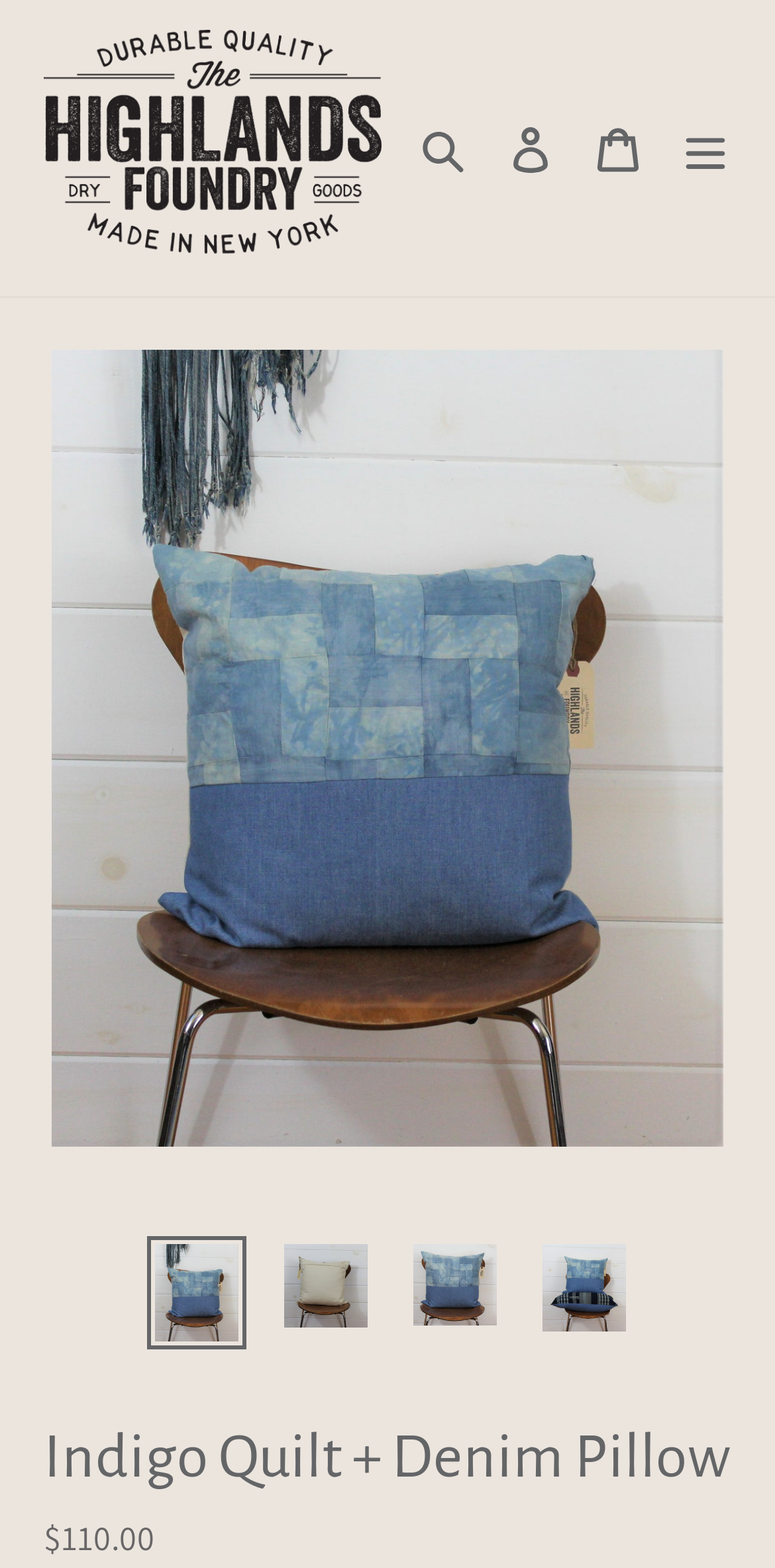Can you provide the bounding box coordinates for the element that should be clicked to implement the instruction: "Load image into Gallery viewer"?

[0.171, 0.782, 0.338, 0.867]